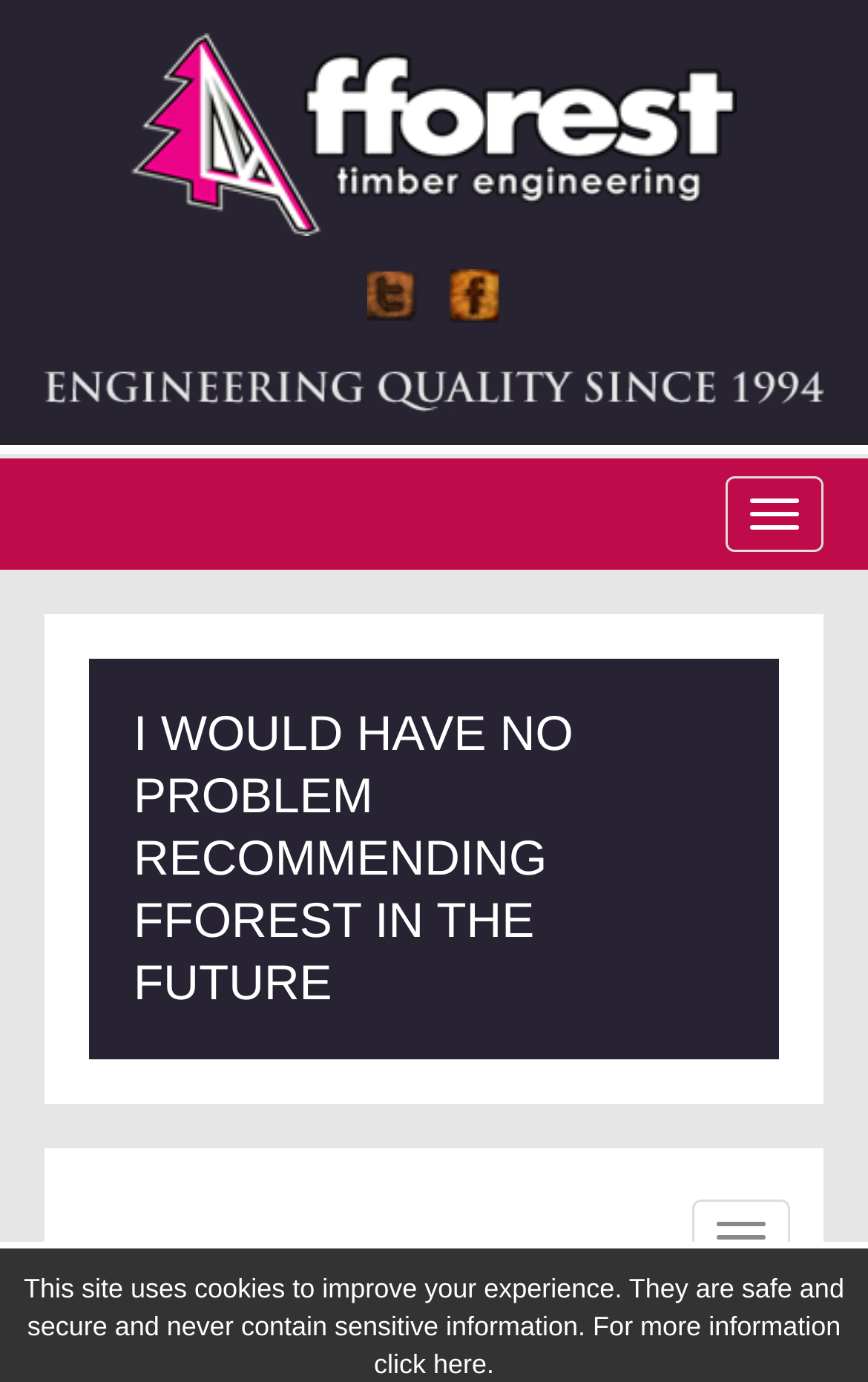Based on the image, provide a detailed response to the question:
How many navigation buttons are there?

I found two navigation buttons by looking at the button elements with the text 'Toggle navigation', one located at the top and one at the bottom of the webpage.